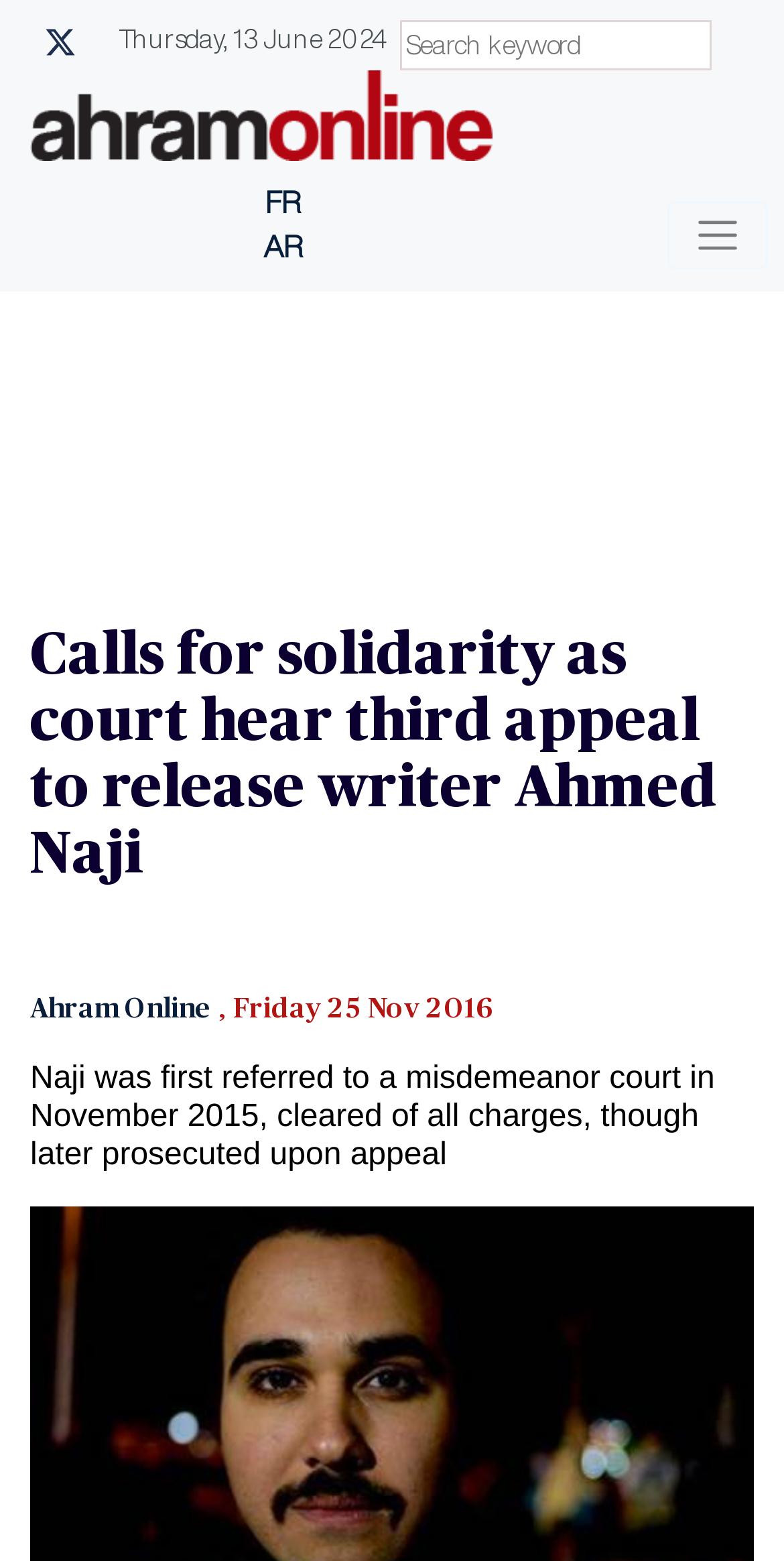Offer a thorough description of the webpage.

The webpage appears to be a news article from Ahram Online, with the main title "Calls for solidarity as court hear third appeal to release writer Ahmed Naji" situated near the top of the page. Below the title, there is a subtitle "Ahram Online, Friday 25 Nov 2016" with a link to Ahram Online.

On the top-left corner, there is a small image and a link "#". Nearby, there are two language options, "FR" and "AR", represented as links. A small image and a link with no text are positioned at the top-center of the page.

The date "Thursday, 13 June 2024" is displayed near the top-center of the page. A search bar with a placeholder text "Search keyword" is located below the date, spanning almost the entire width of the page.

On the top-right corner, there is a button labeled "Toggle navigation" which controls a navigation menu. Below the navigation button, the main content of the article begins, with a paragraph of text that summarizes the story: "Naji was first referred to a misdemeanor court in November 2015, cleared of all charges, though later prosecuted upon appeal".